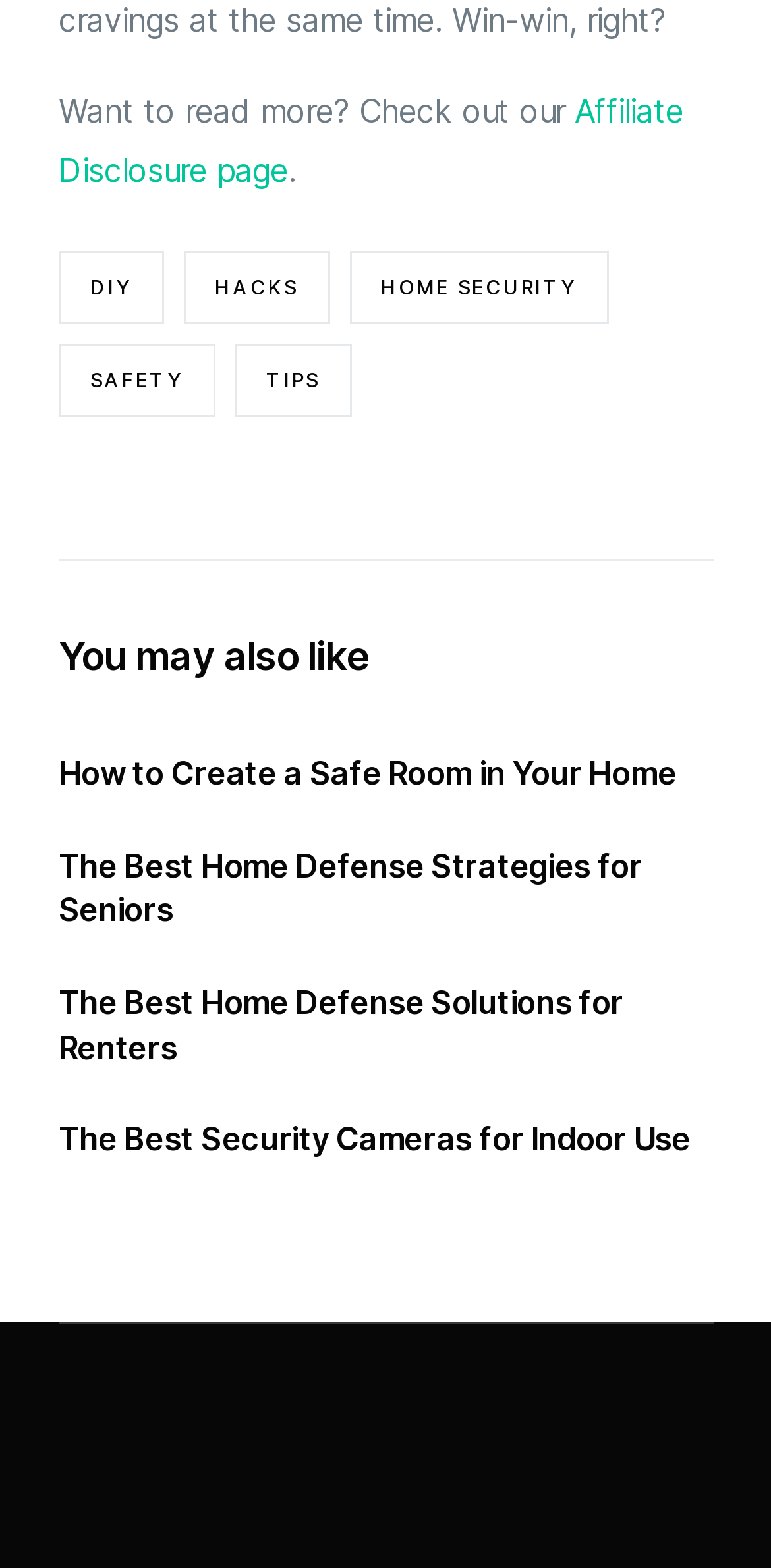Please find the bounding box coordinates of the section that needs to be clicked to achieve this instruction: "Read about DIY".

[0.076, 0.16, 0.212, 0.206]